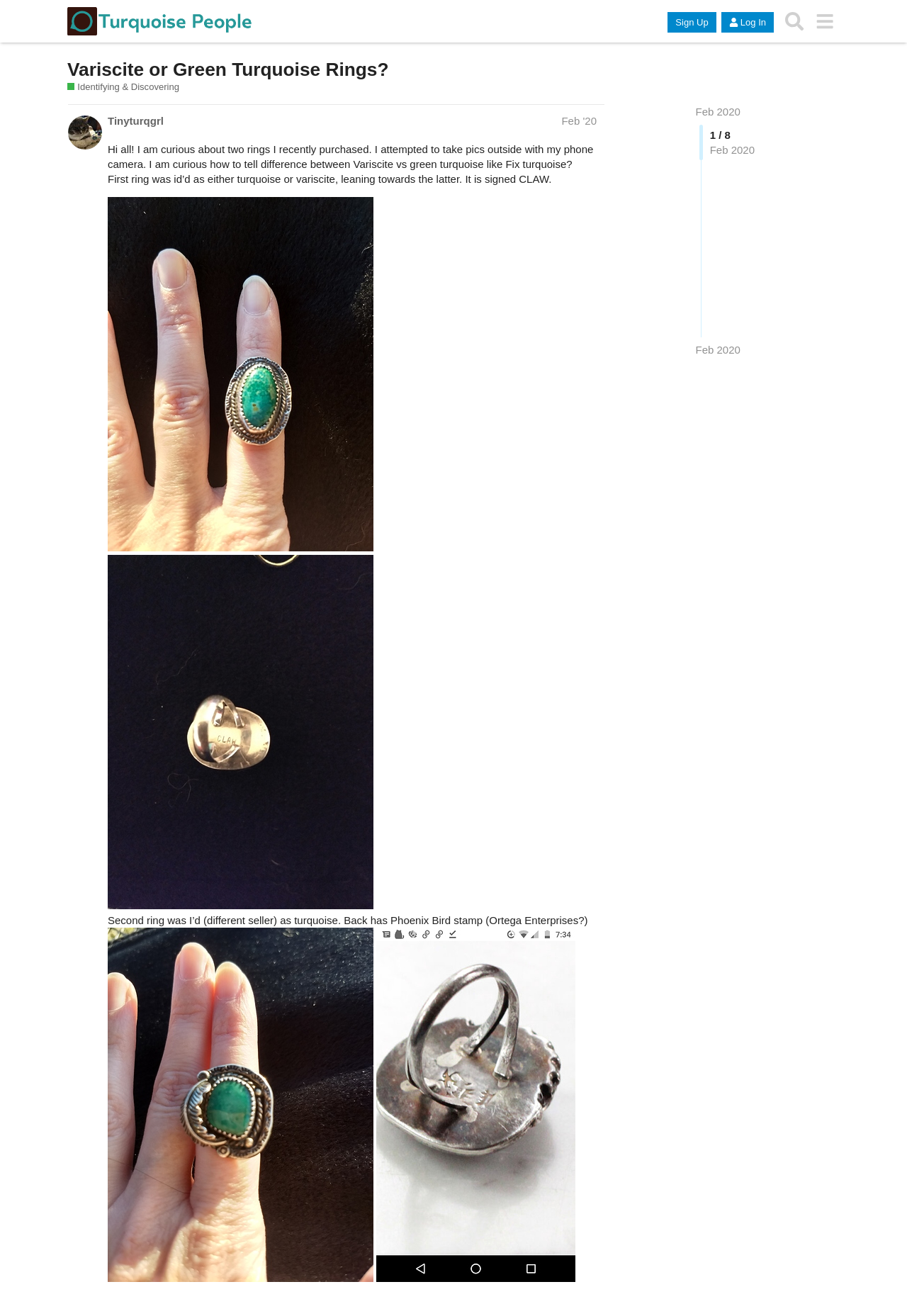What is the stamp on the back of the second ring?
Please provide a single word or phrase based on the screenshot.

Phoenix Bird